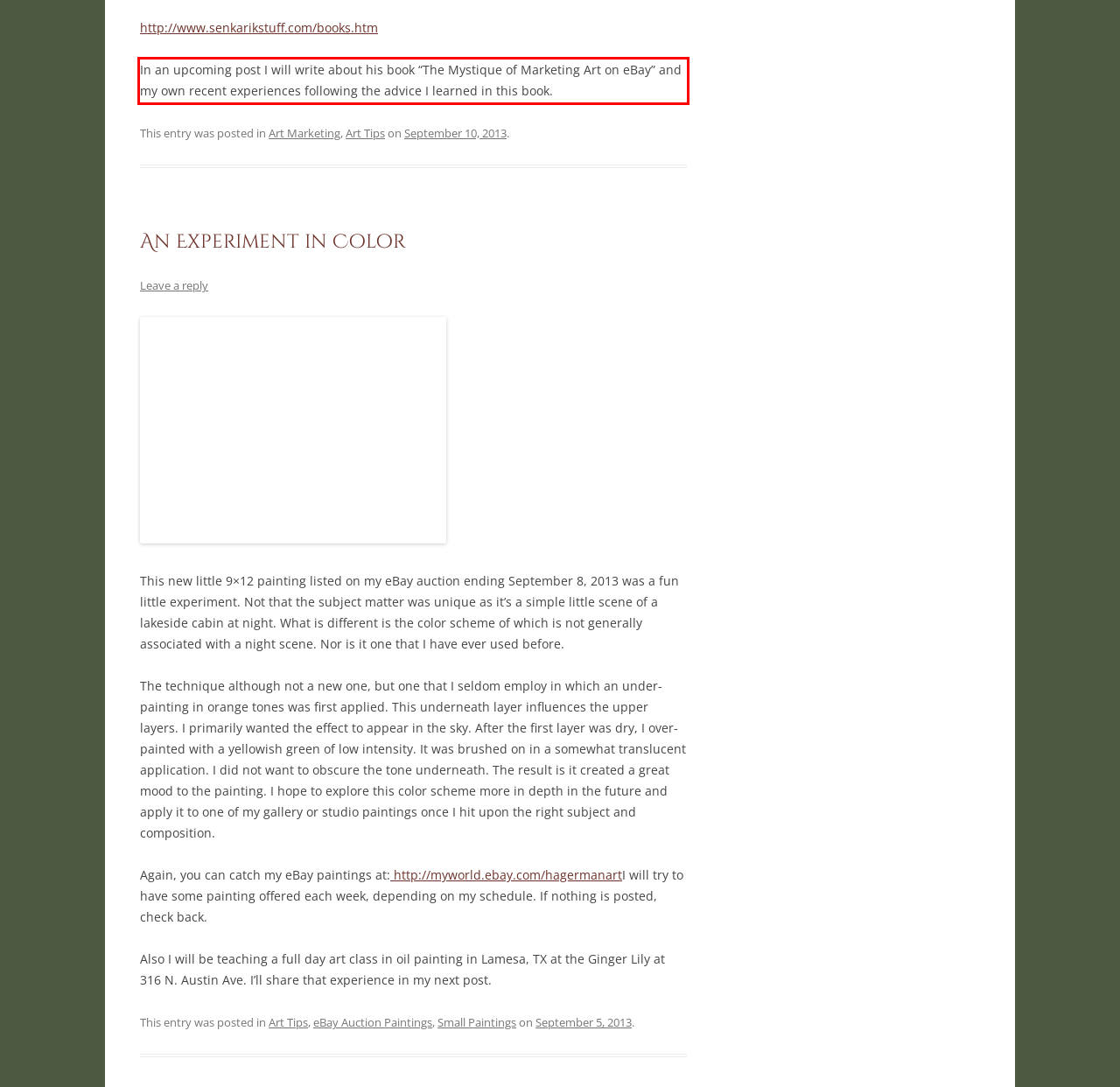Given the screenshot of the webpage, identify the red bounding box, and recognize the text content inside that red bounding box.

In an upcoming post I will write about his book “The Mystique of Marketing Art on eBay” and my own recent experiences following the advice I learned in this book.